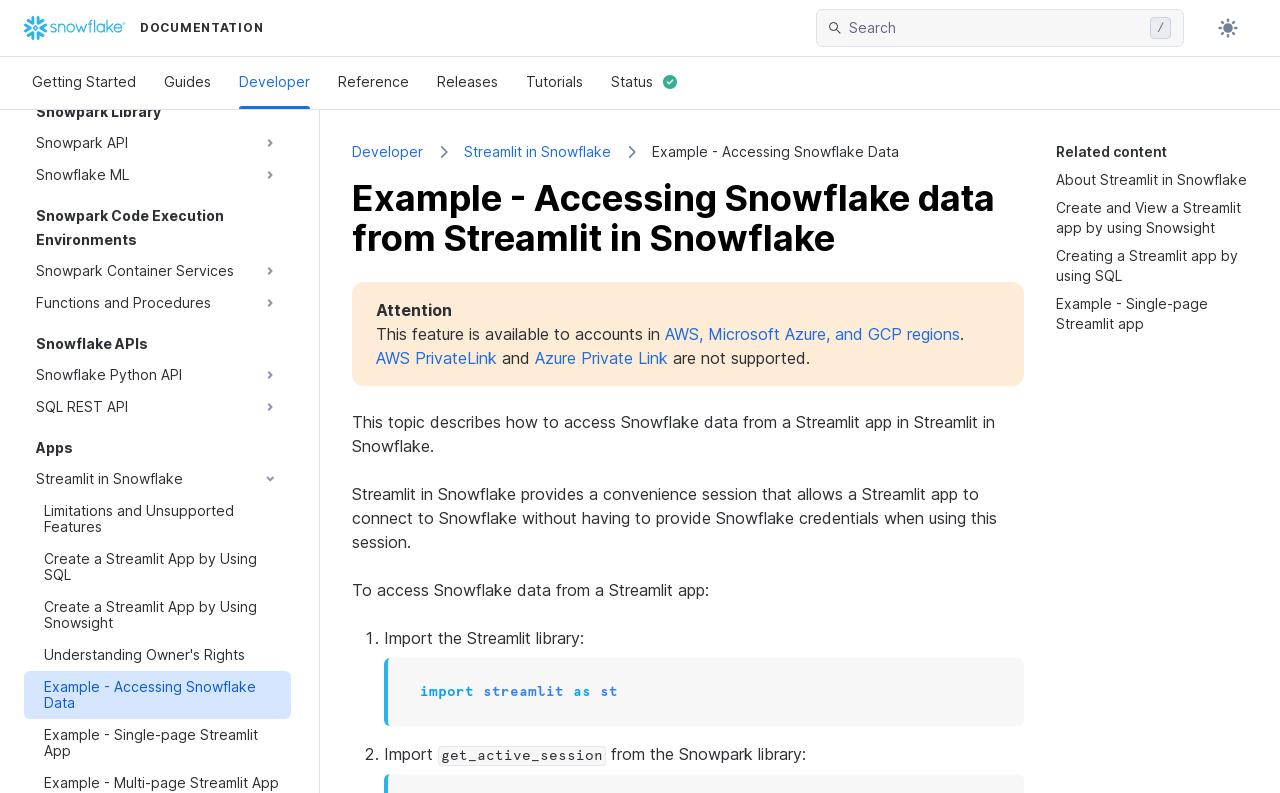Using a single word or phrase, answer the following question: 
What is the name of the app mentioned in the related content section?

Streamlit app